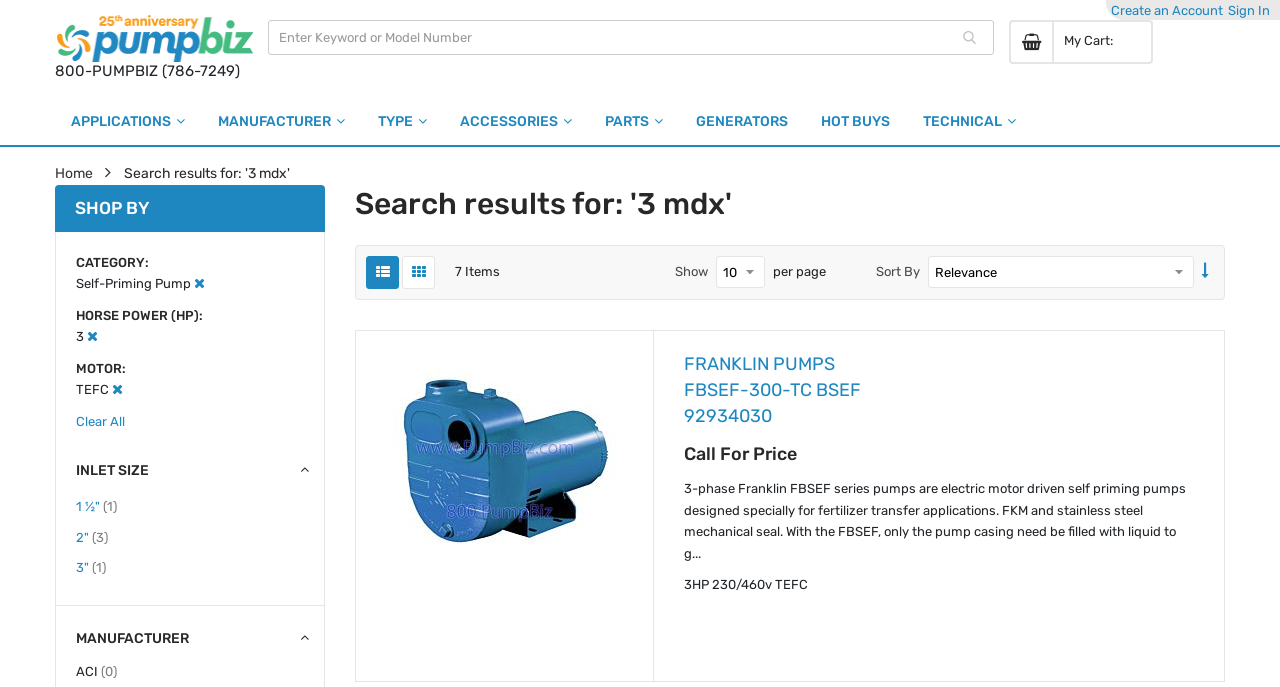Identify the bounding box coordinates of the clickable region to carry out the given instruction: "Search for a keyword".

[0.209, 0.029, 0.777, 0.08]